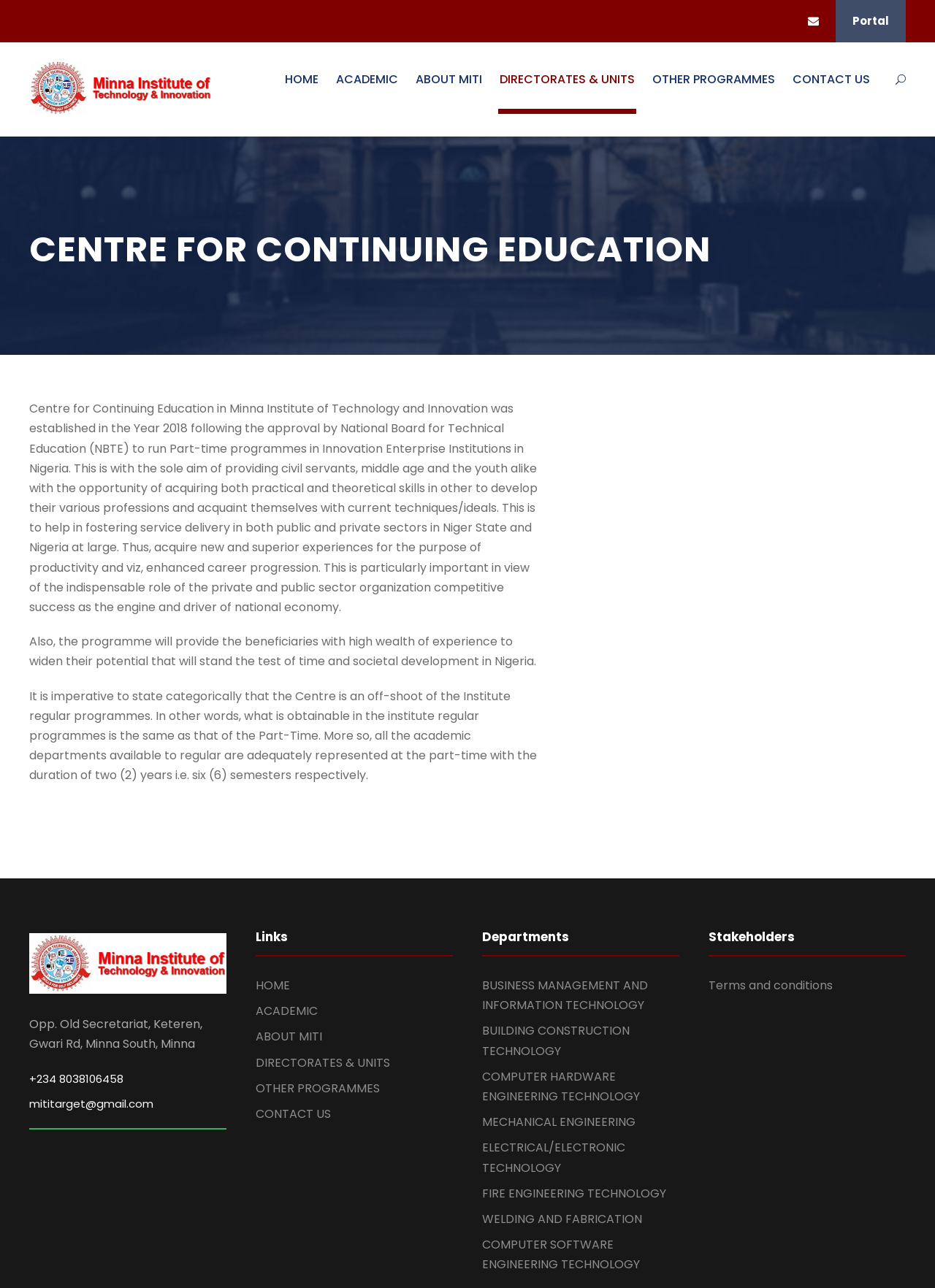Identify and provide the main heading of the webpage.

CENTRE FOR CONTINUING EDUCATION